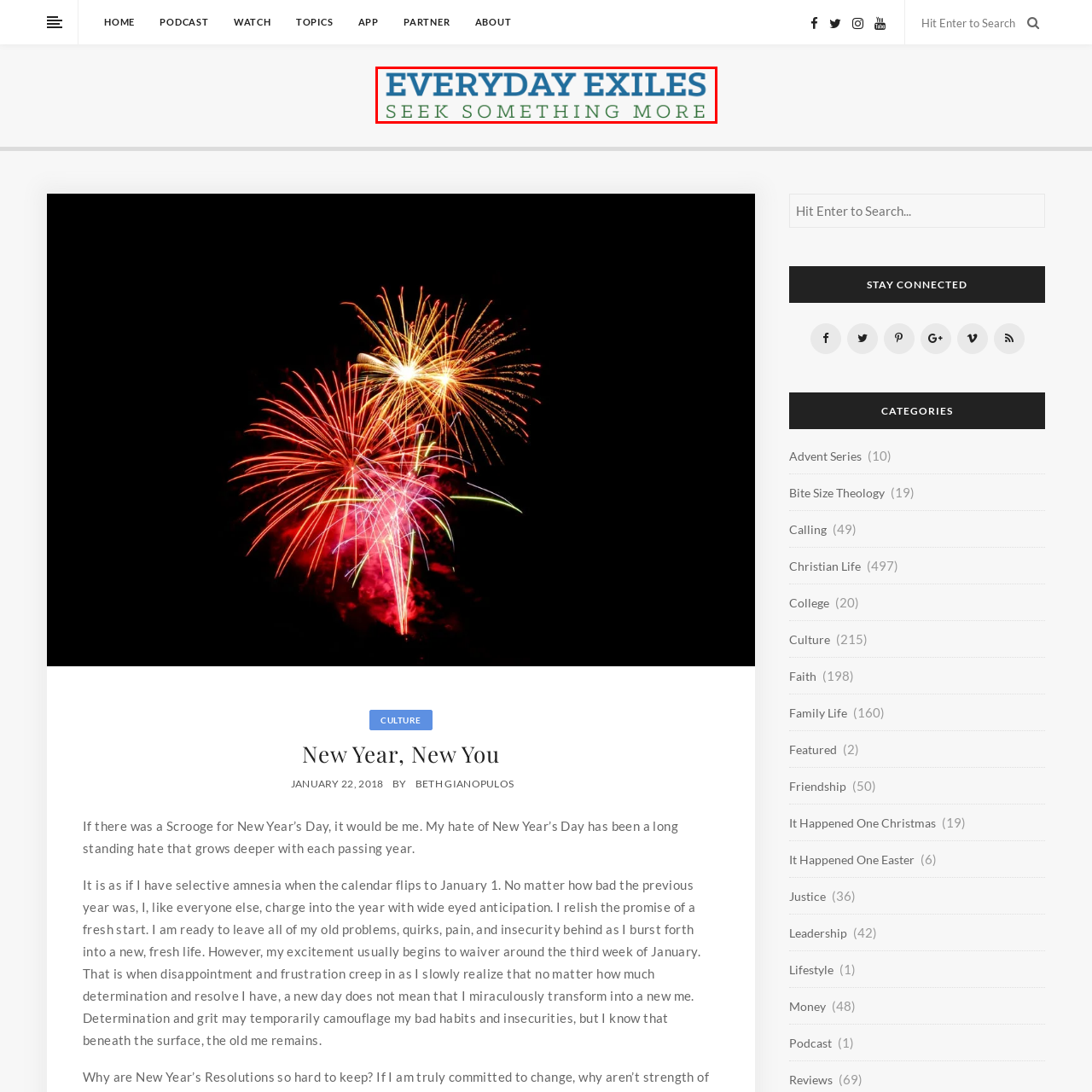Elaborate on the scene depicted within the red bounding box in the image.

The image showcases the title "Everyday Exiles" prominently displayed in a bold blue font, accompanied by the tagline "Seek Something More" in a contrasting green font. This visual representation encapsulates the essence of the theme, suggesting a journey or quest for deeper meaning and understanding in daily life. The juxtaposition of colors emphasizes the idea of seeking and exploration, inviting viewers to delve into the discussions and experiences offered by the podcast or blog. The overall aesthetic is modern and engaging, aligning with contemporary design trends while reflecting the contemplative nature of the content.